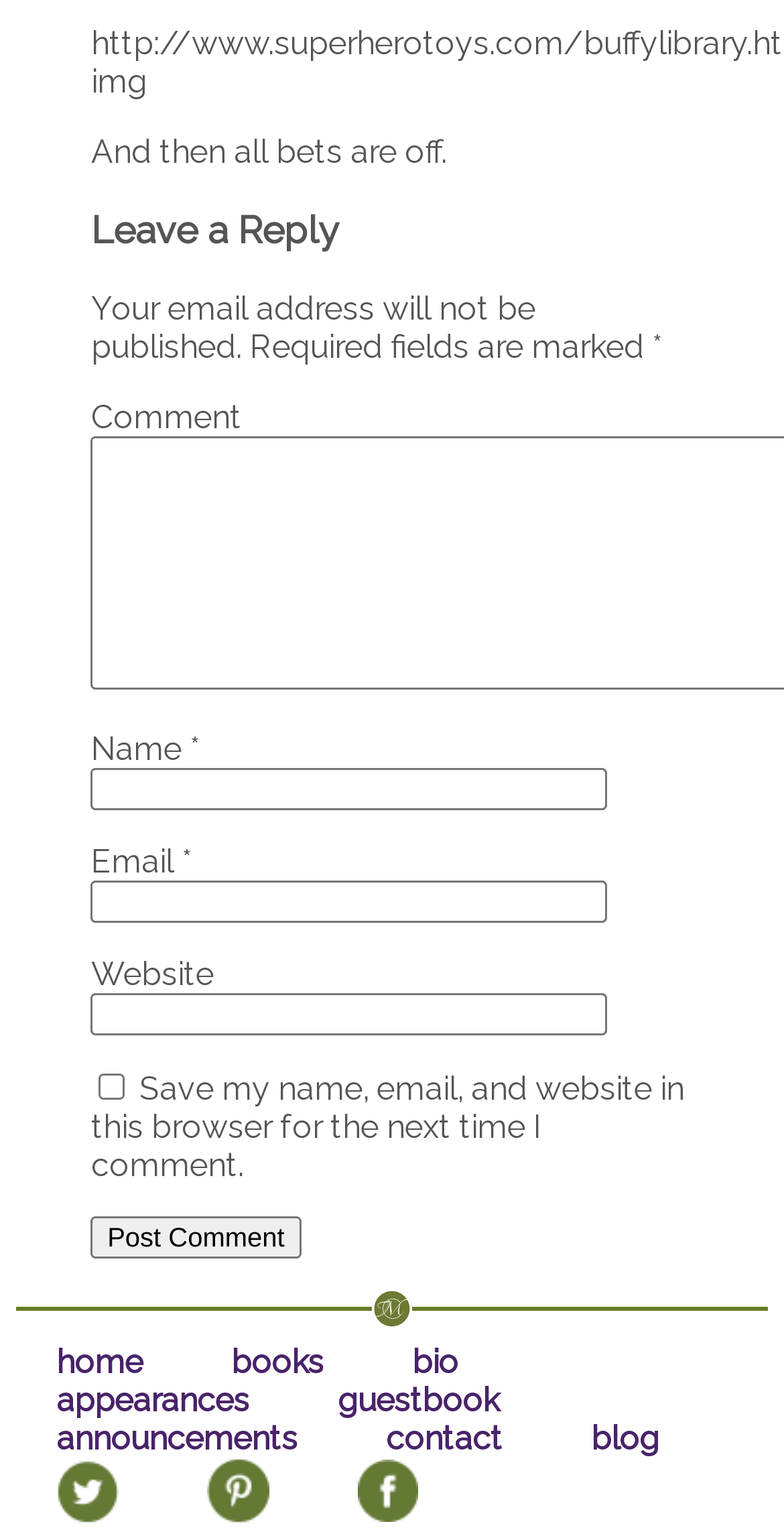Pinpoint the bounding box coordinates of the clickable element needed to complete the instruction: "Check the box to save your information". The coordinates should be provided as four float numbers between 0 and 1: [left, top, right, bottom].

[0.127, 0.697, 0.16, 0.714]